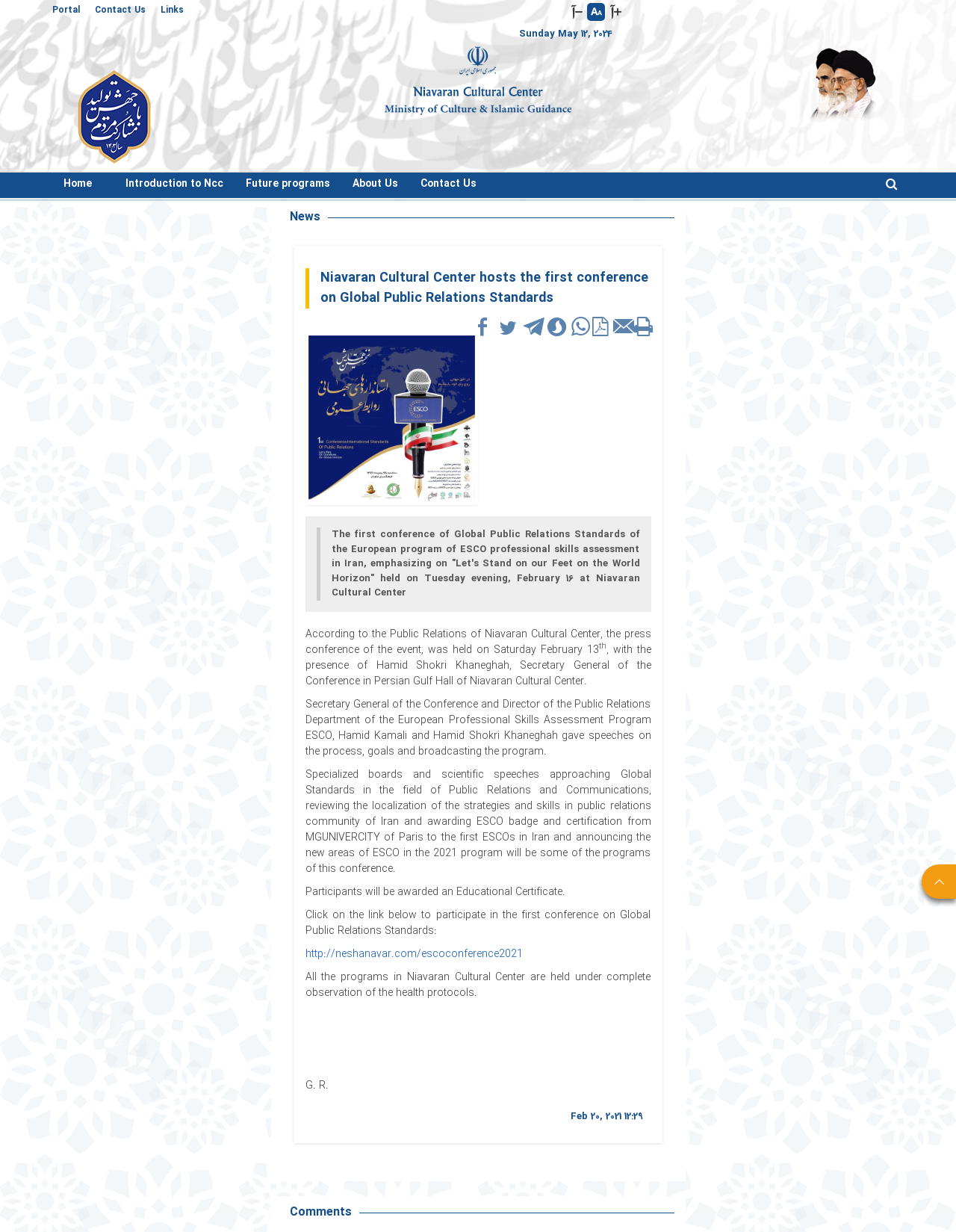Could you locate the bounding box coordinates for the section that should be clicked to accomplish this task: "Click on the link to participate in the conference".

[0.319, 0.767, 0.546, 0.781]